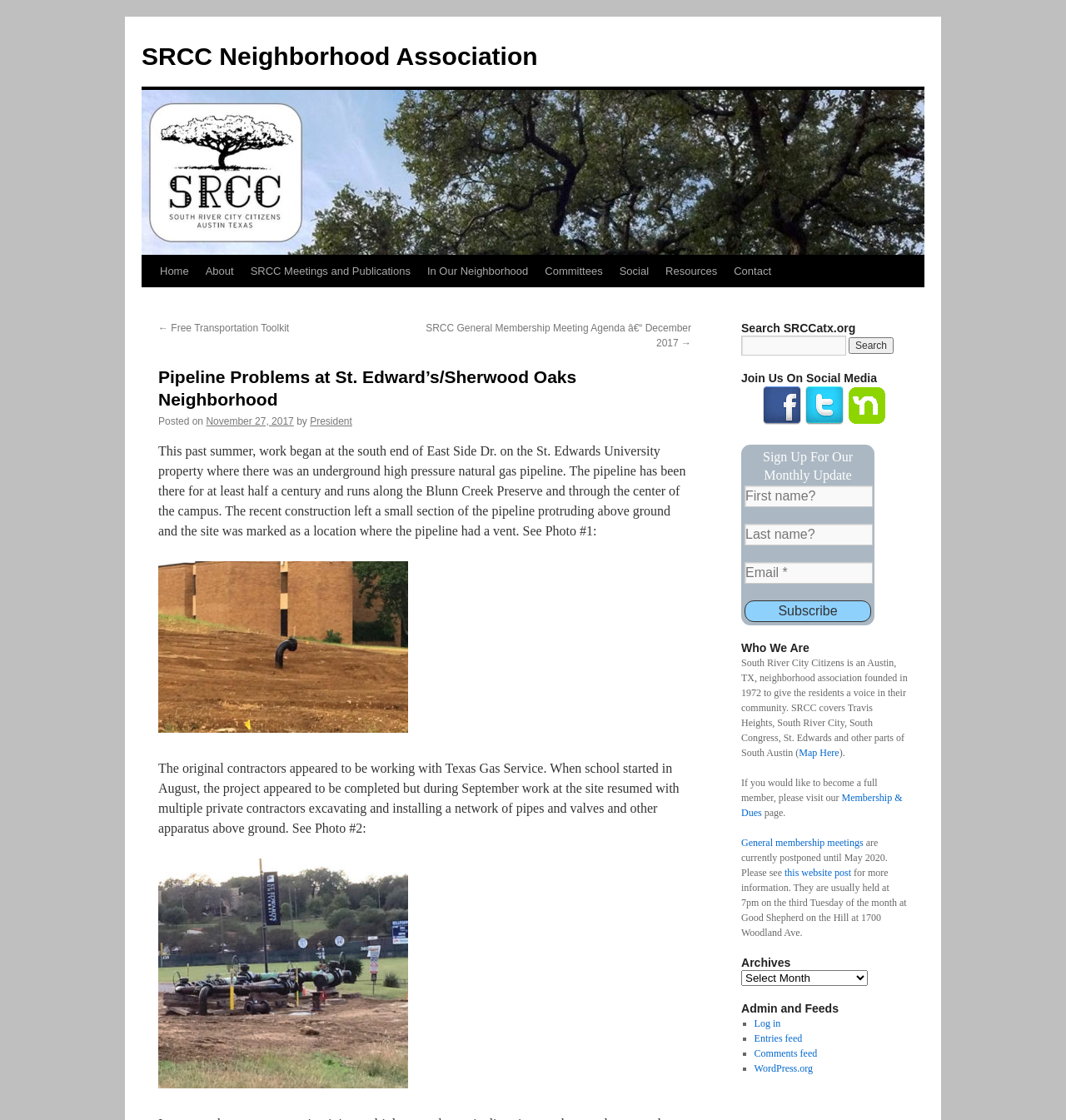Specify the bounding box coordinates of the element's area that should be clicked to execute the given instruction: "View the 'Pipeline Problems at St. Edward’s/Sherwood Oaks Neighborhood' article". The coordinates should be four float numbers between 0 and 1, i.e., [left, top, right, bottom].

[0.148, 0.326, 0.648, 0.367]